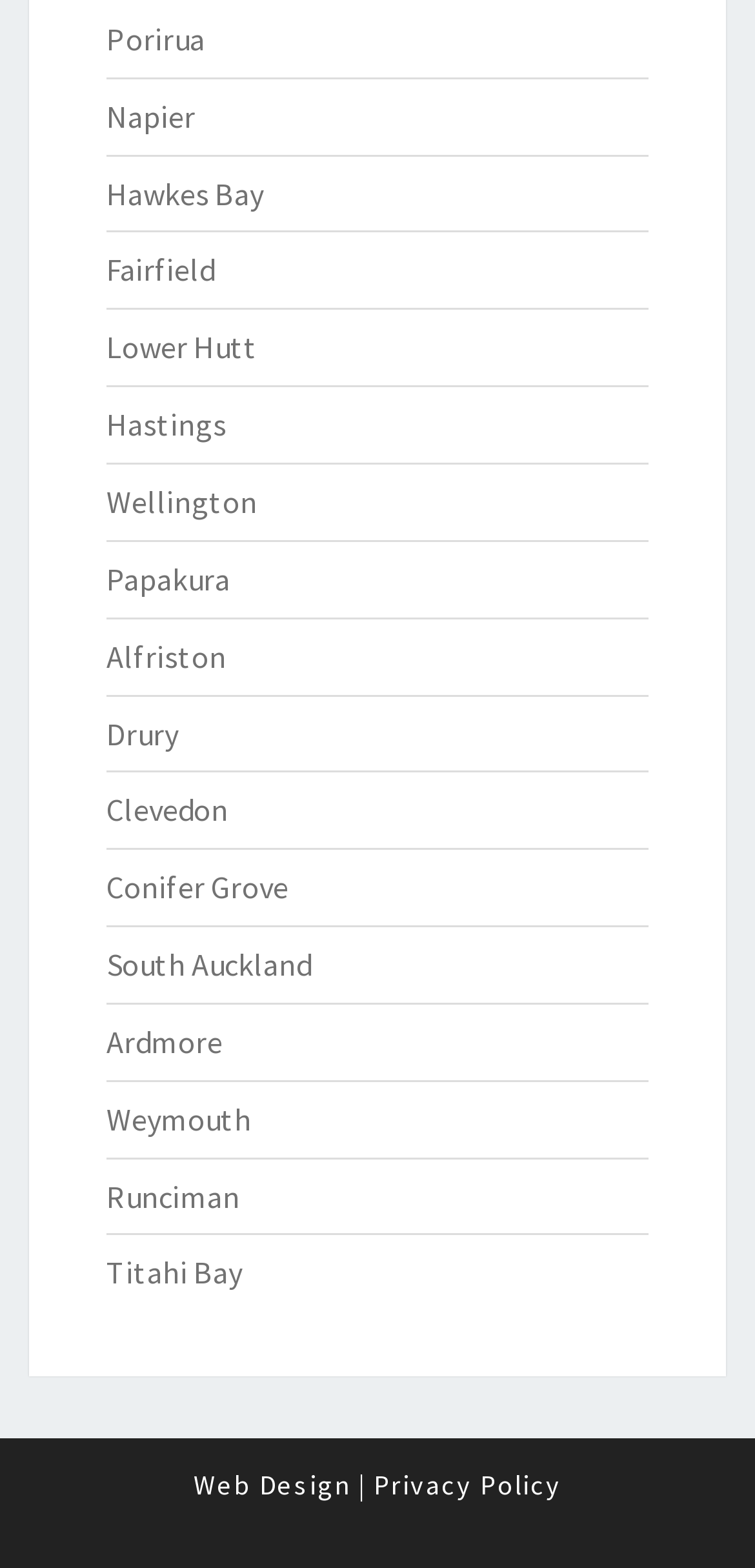Given the element description: "Wellington", predict the bounding box coordinates of the UI element it refers to, using four float numbers between 0 and 1, i.e., [left, top, right, bottom].

[0.141, 0.307, 0.341, 0.332]